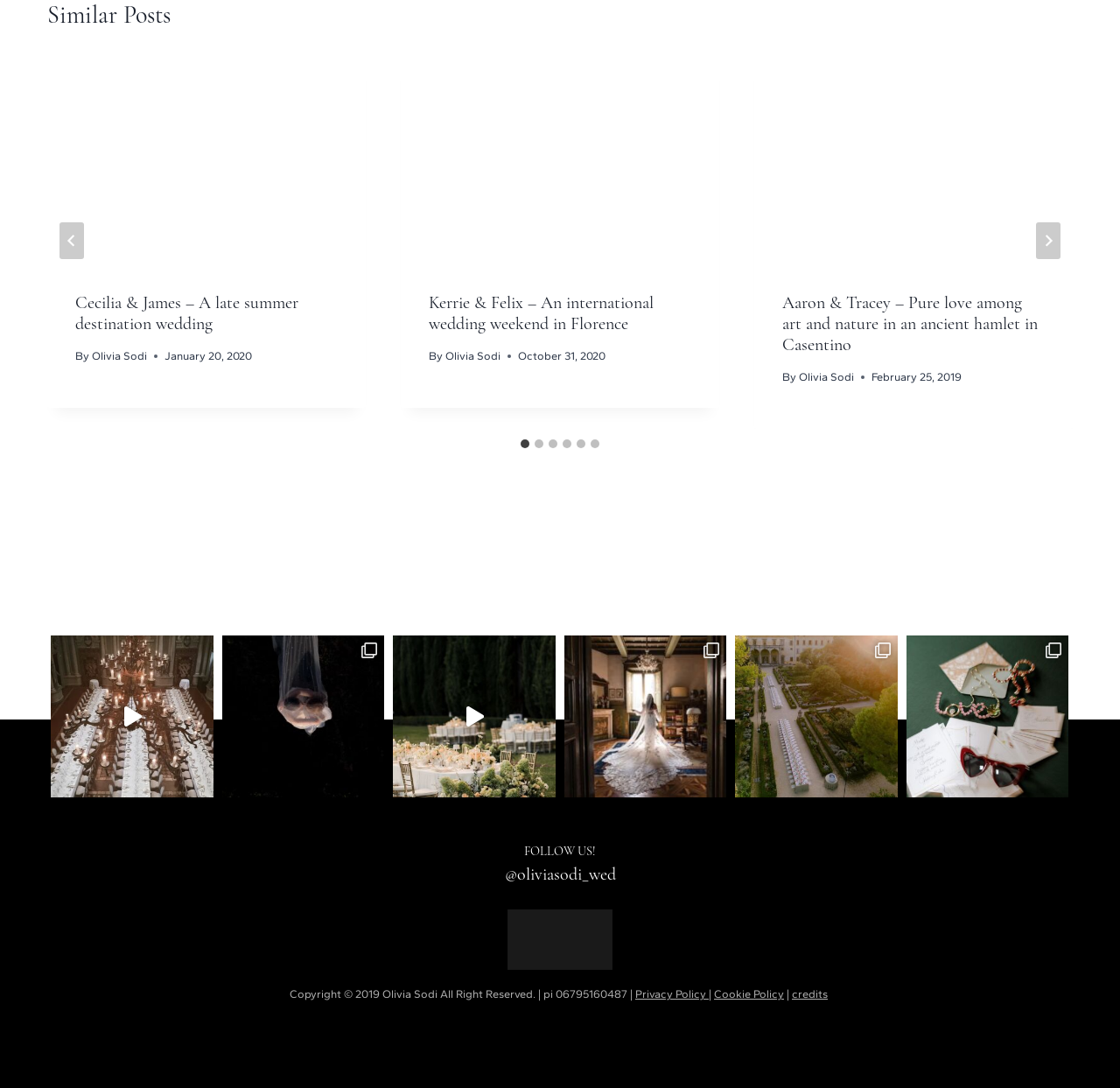Identify the bounding box coordinates of the part that should be clicked to carry out this instruction: "Select the '2 of 6' slide".

[0.358, 0.048, 0.642, 0.394]